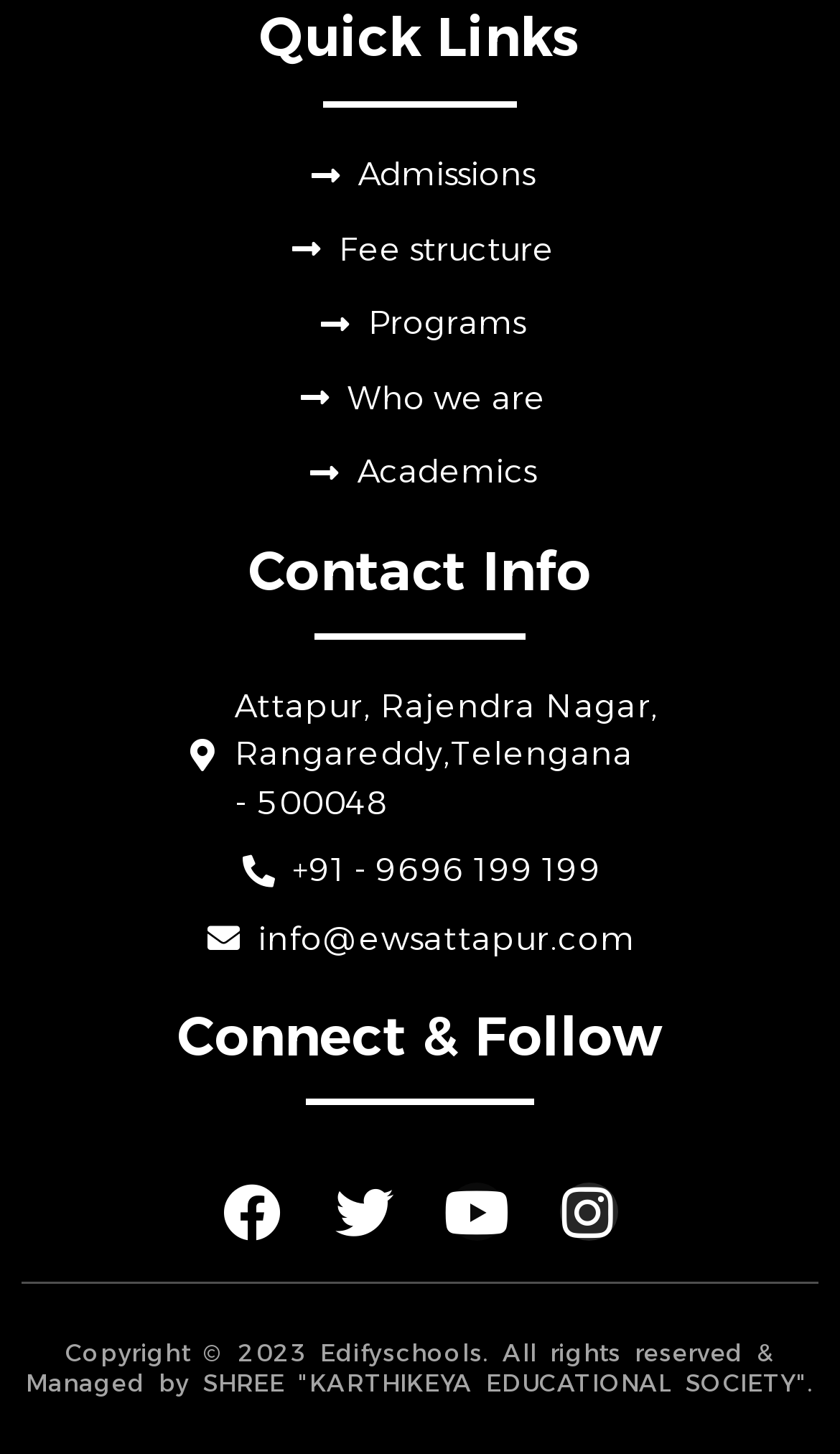Determine the bounding box coordinates for the HTML element described here: "parent_node: Search name="s"".

None